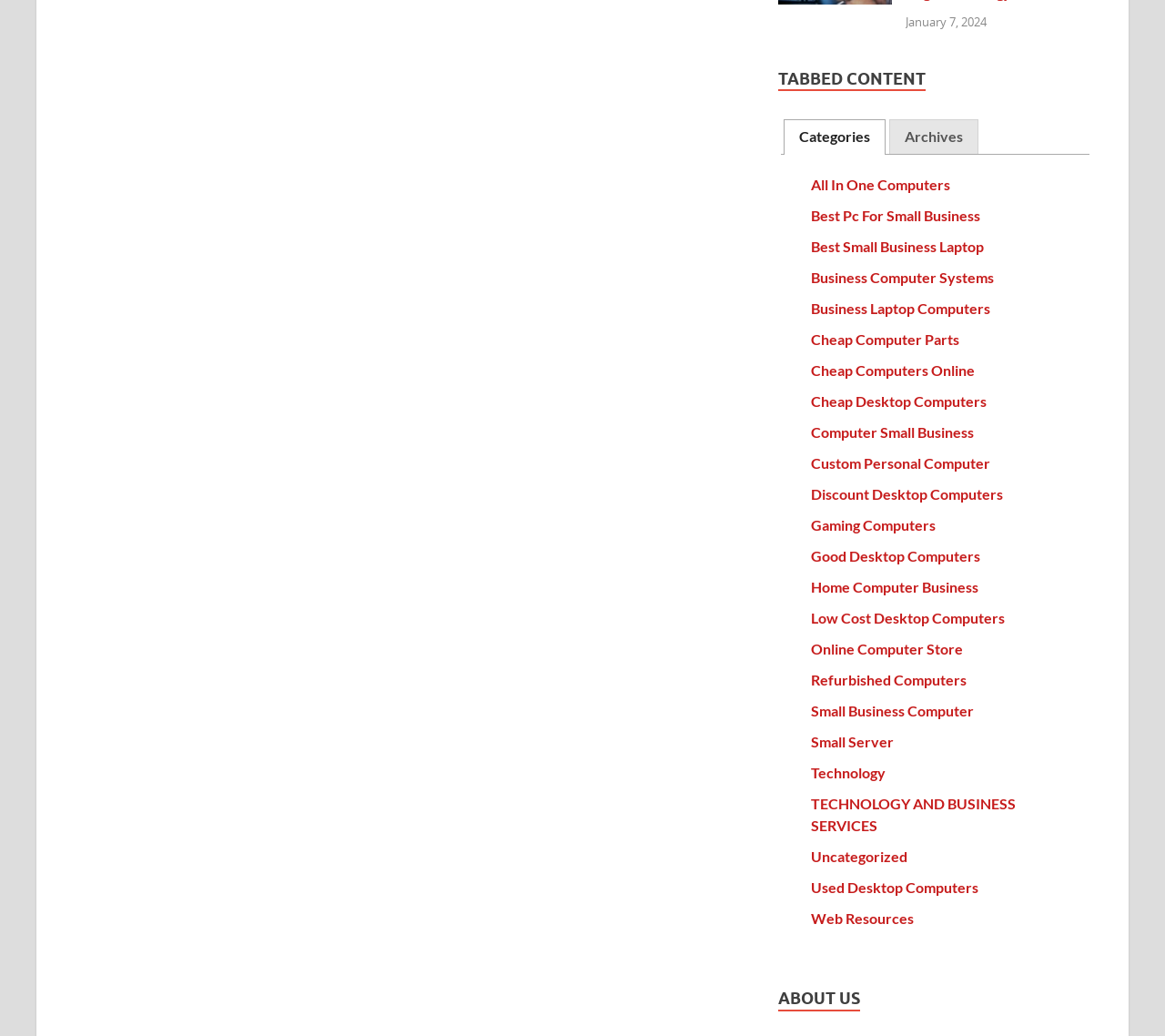Respond with a single word or phrase:
What is the orientation of the tablist?

horizontal